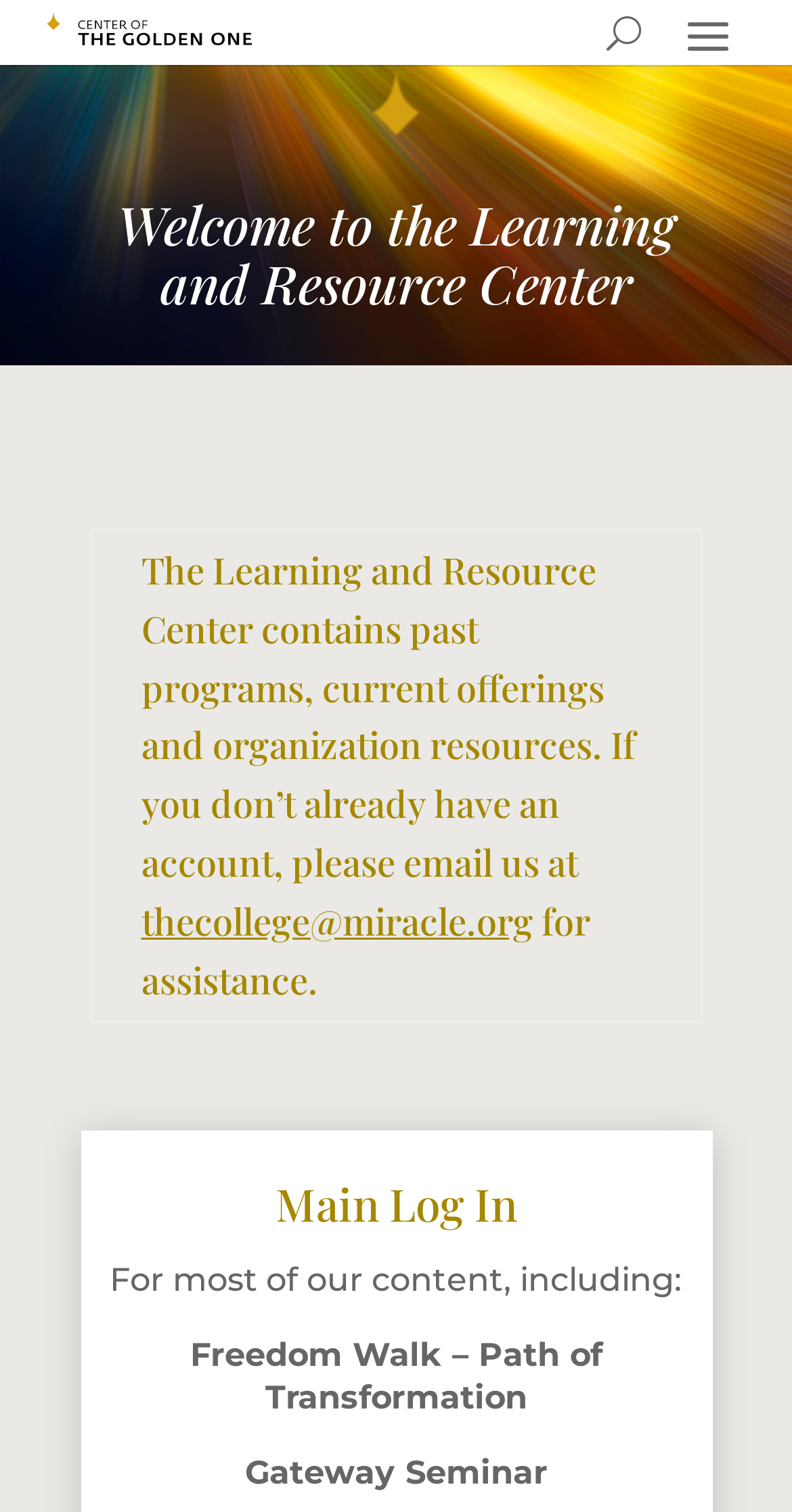Determine the bounding box coordinates in the format (top-left x, top-left y, bottom-right x, bottom-right y). Ensure all values are floating point numbers between 0 and 1. Identify the bounding box of the UI element described by: thecollege@miracle.org

[0.178, 0.593, 0.673, 0.625]